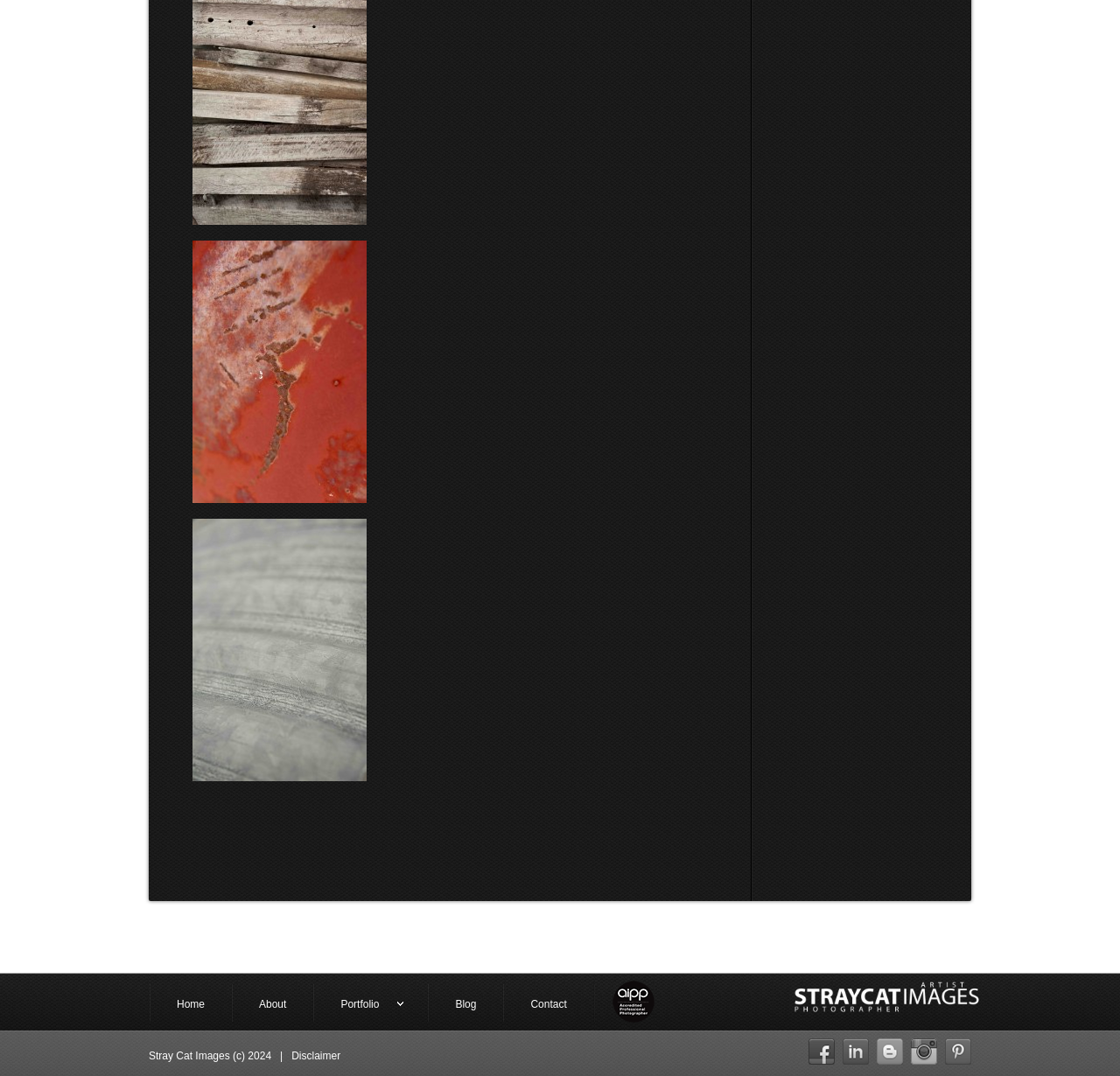How many images are displayed at the top of the webpage?
Refer to the image and provide a one-word or short phrase answer.

2